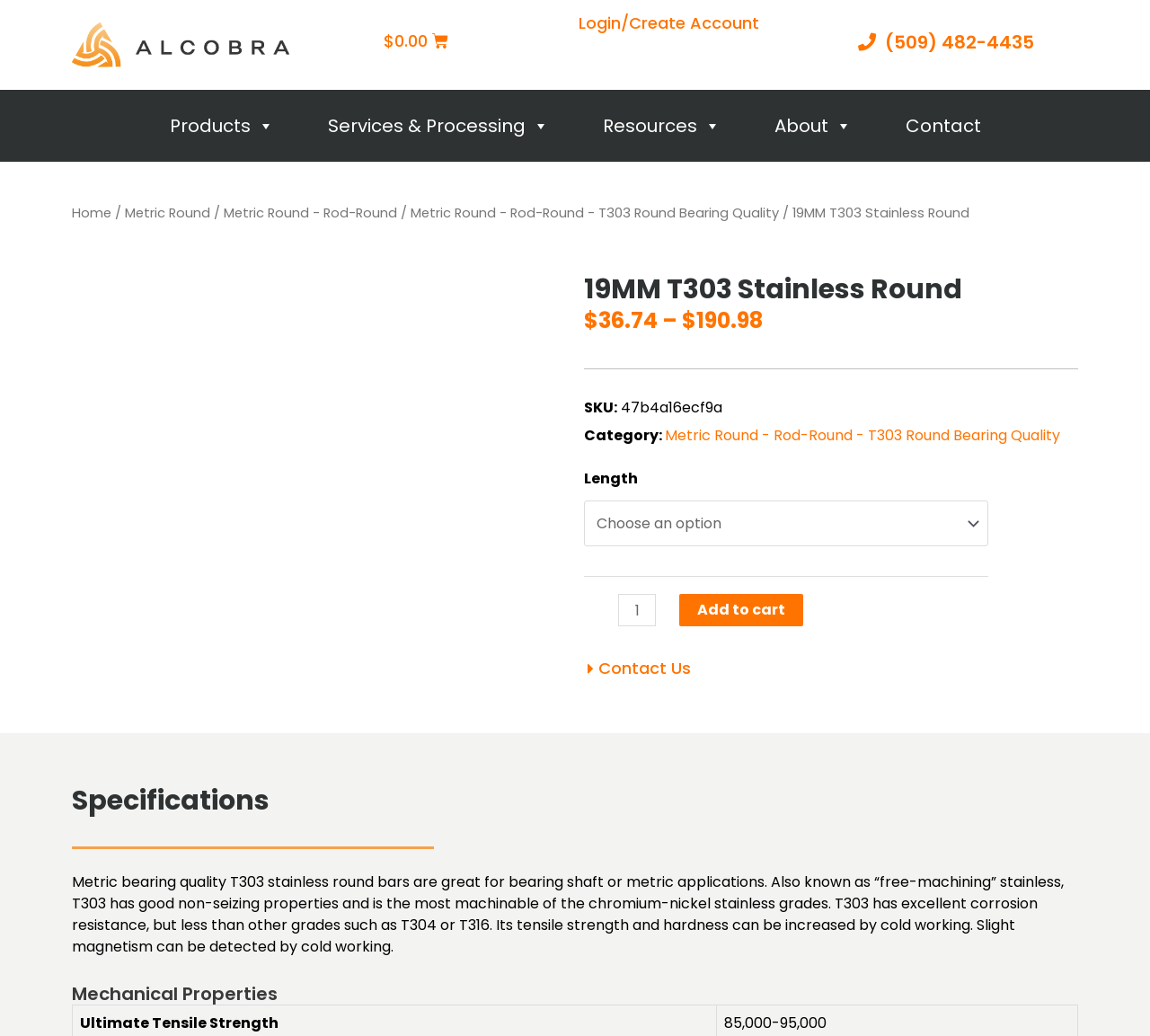Please pinpoint the bounding box coordinates for the region I should click to adhere to this instruction: "View products".

[0.124, 0.096, 0.261, 0.148]